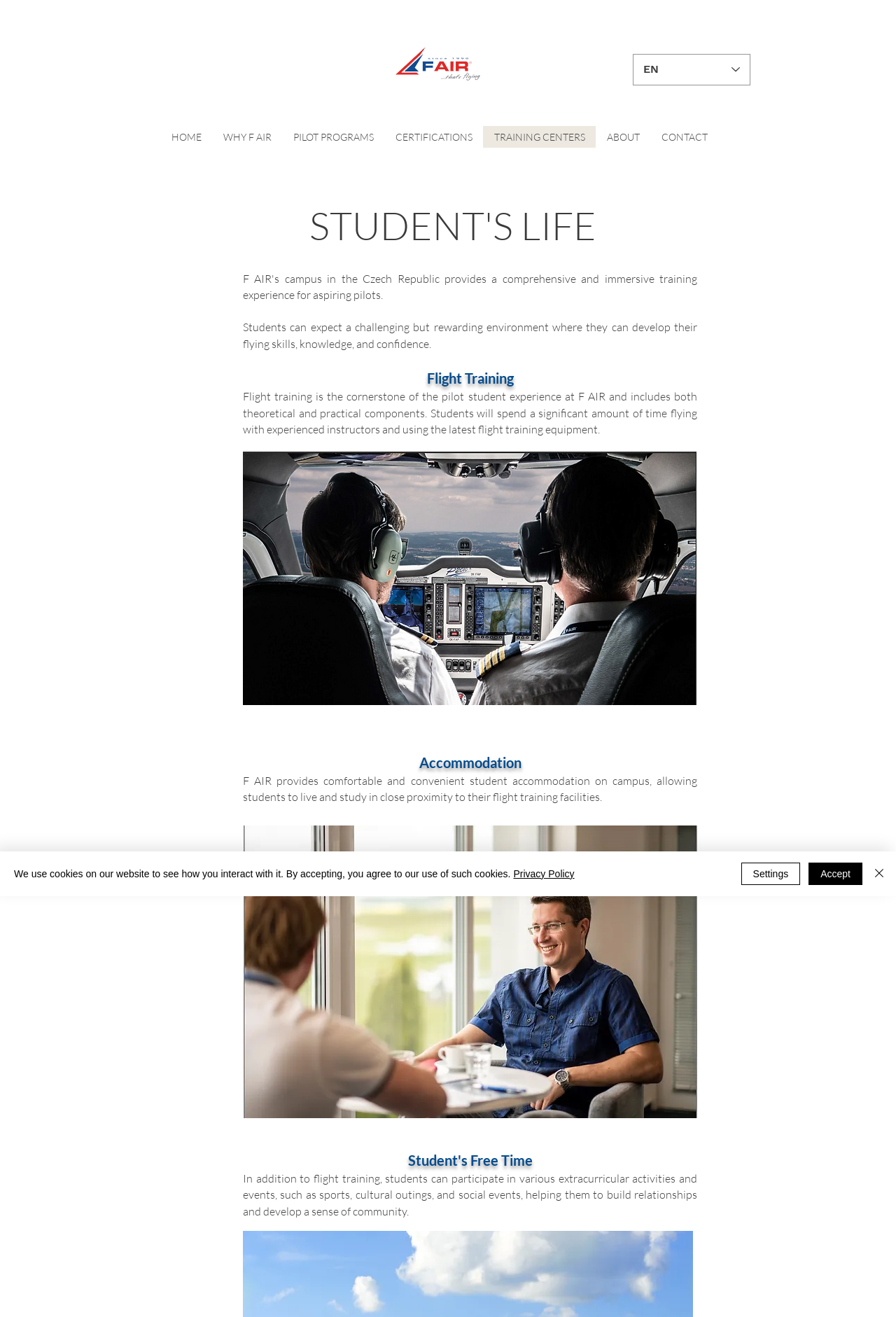Extract the bounding box for the UI element that matches this description: "PILOT PROGRAMS".

[0.315, 0.096, 0.429, 0.112]